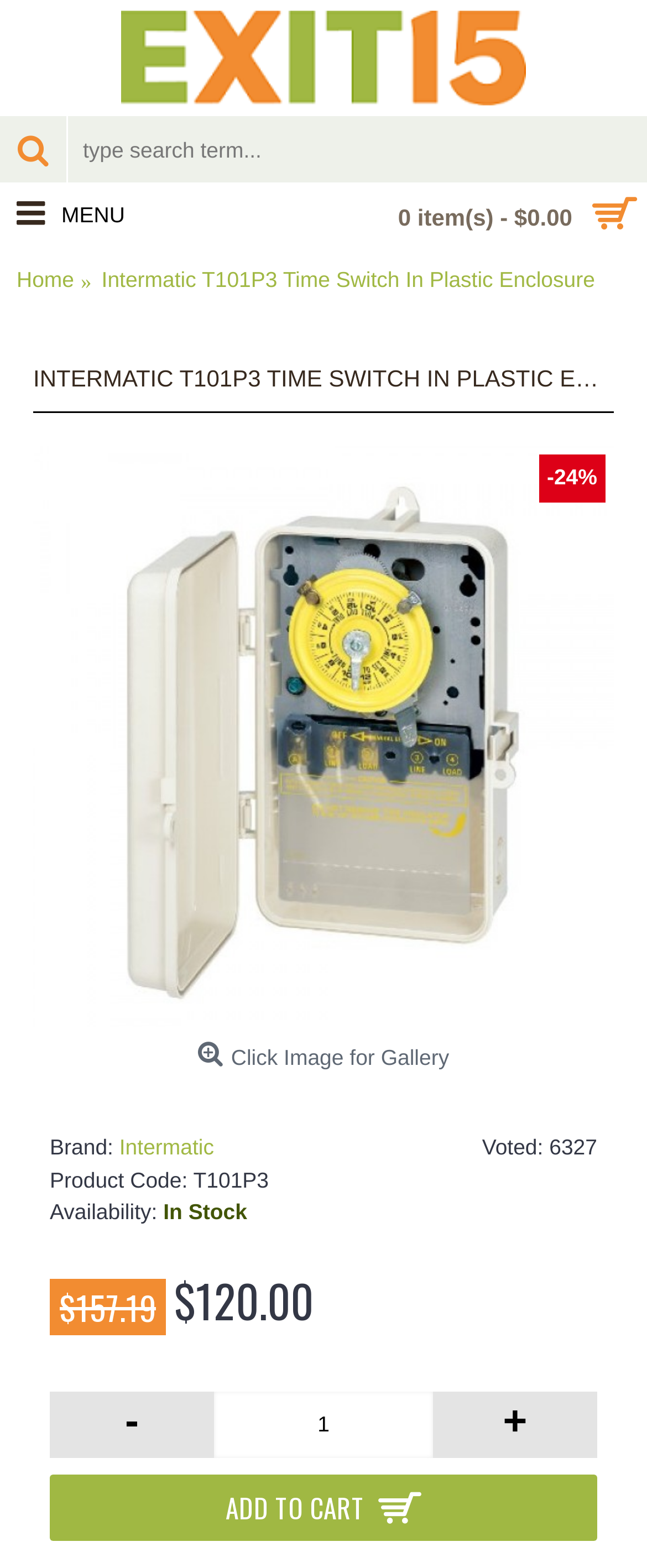What is the availability of the product?
Kindly offer a comprehensive and detailed response to the question.

I found the availability of the product by looking at the static text element with the text 'In Stock' and also the static text element with the text 'Availability:'.